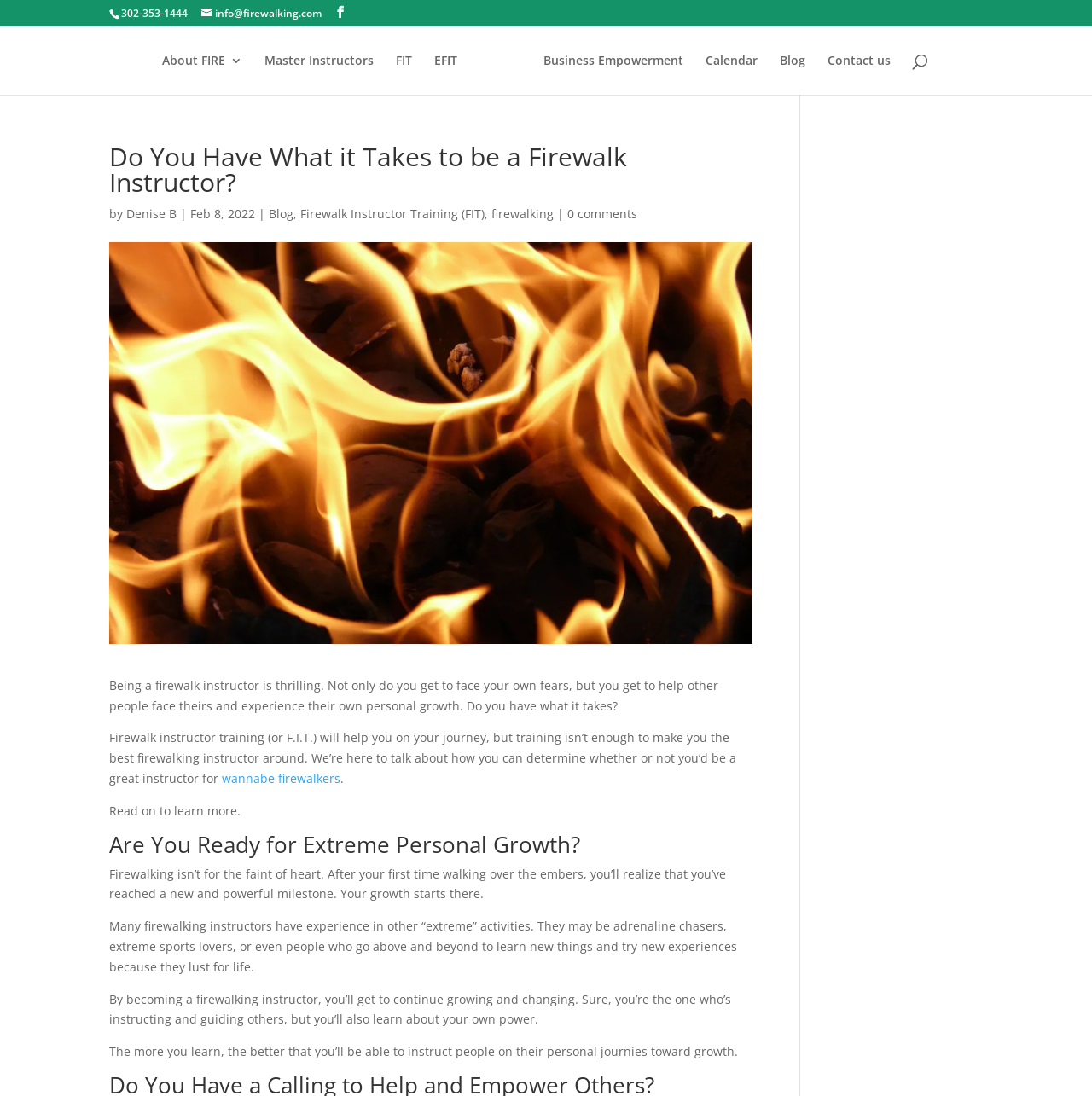Find the main header of the webpage and produce its text content.

Do You Have What it Takes to be a Firewalk Instructor?